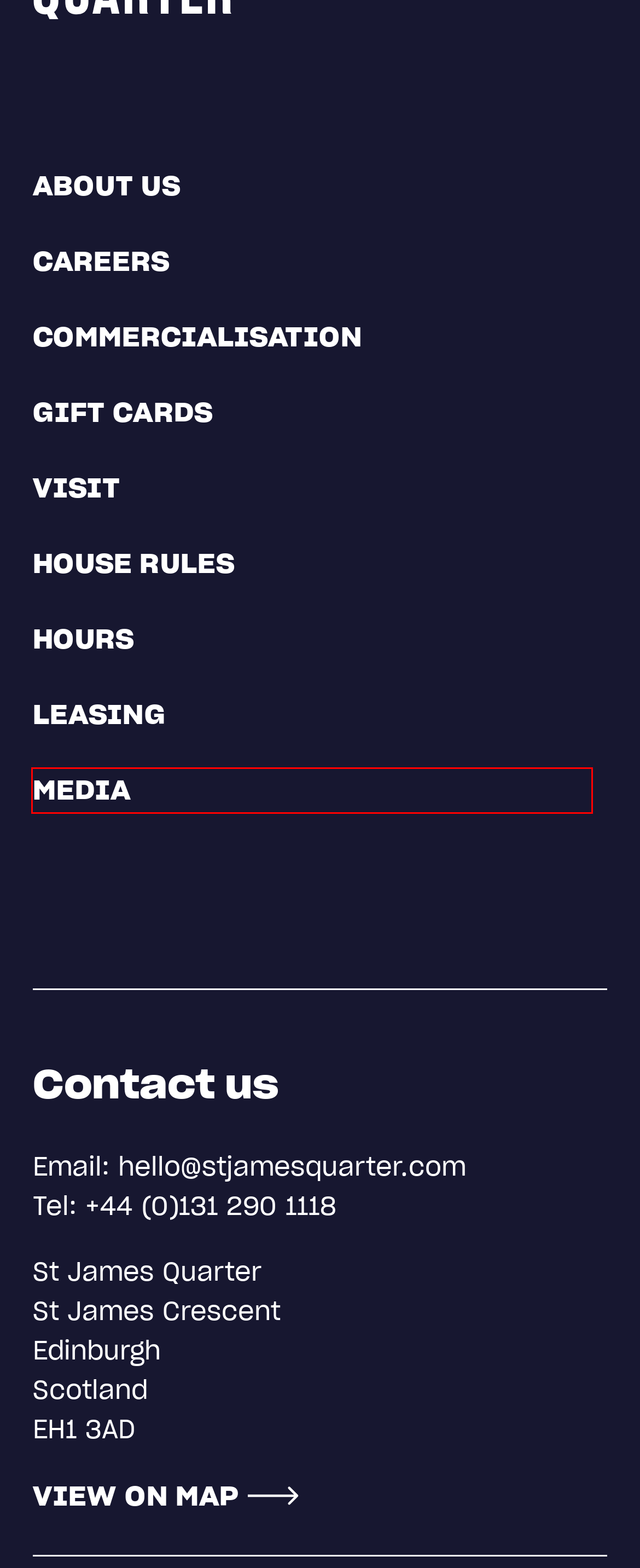You have a screenshot showing a webpage with a red bounding box around a UI element. Choose the webpage description that best matches the new page after clicking the highlighted element. Here are the options:
A. Commercialisation - St James Quarter
B. Leasing - St James Quarter
C. Opening Hours - St James Quarter
D. Media - St James Quarter
E. Edinburgh FUSE | Welcome
F. House Rules - St James Quarter
G. About Us - St James Quarter
H. Gift Cards - St James Quarter

D